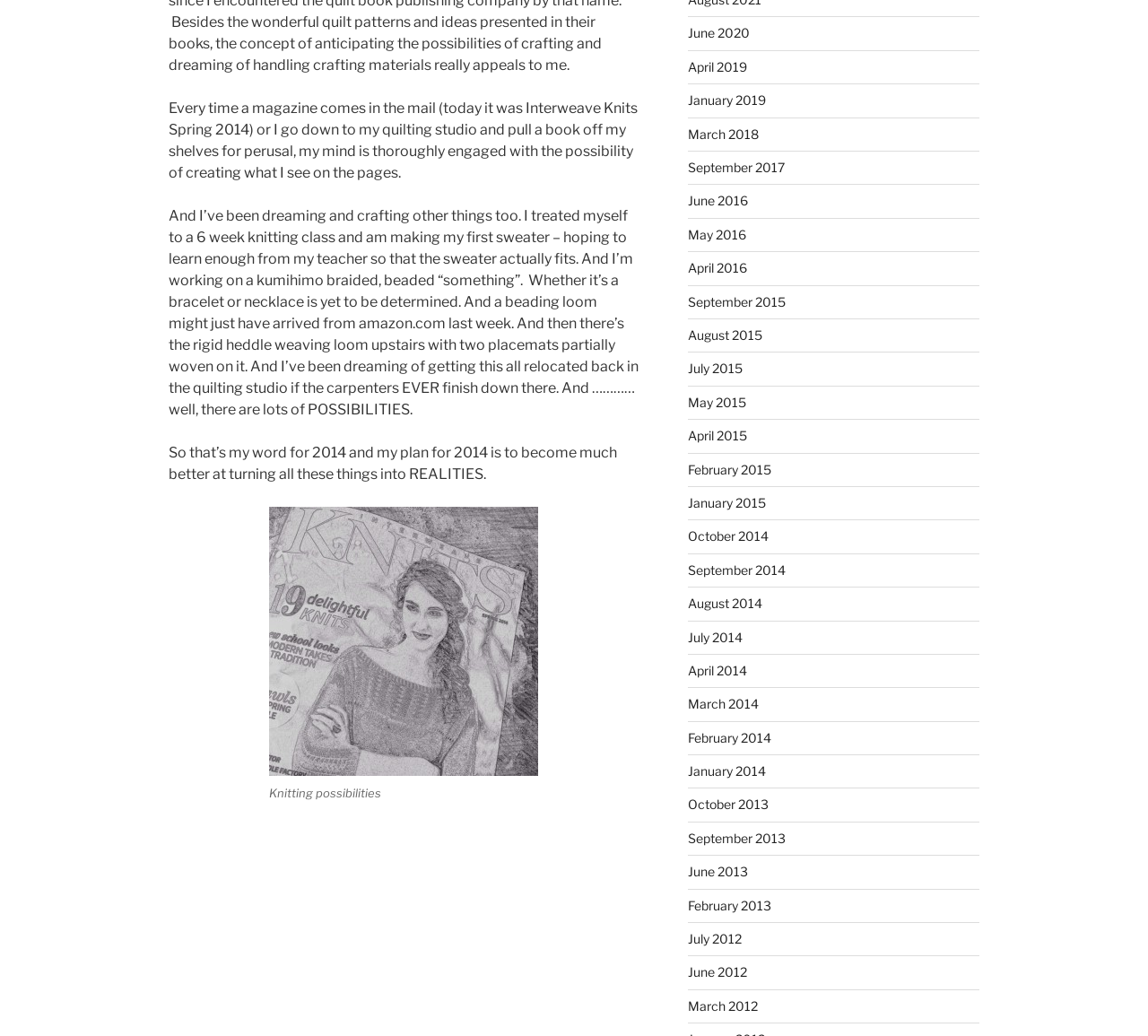Please provide a detailed answer to the question below based on the screenshot: 
What is the author making in a 6-week knitting class?

The author mentions that they treated themselves to a 6-week knitting class and are making their first sweater, hoping to learn enough from their teacher so that the sweater actually fits, as stated in the second paragraph of the webpage.